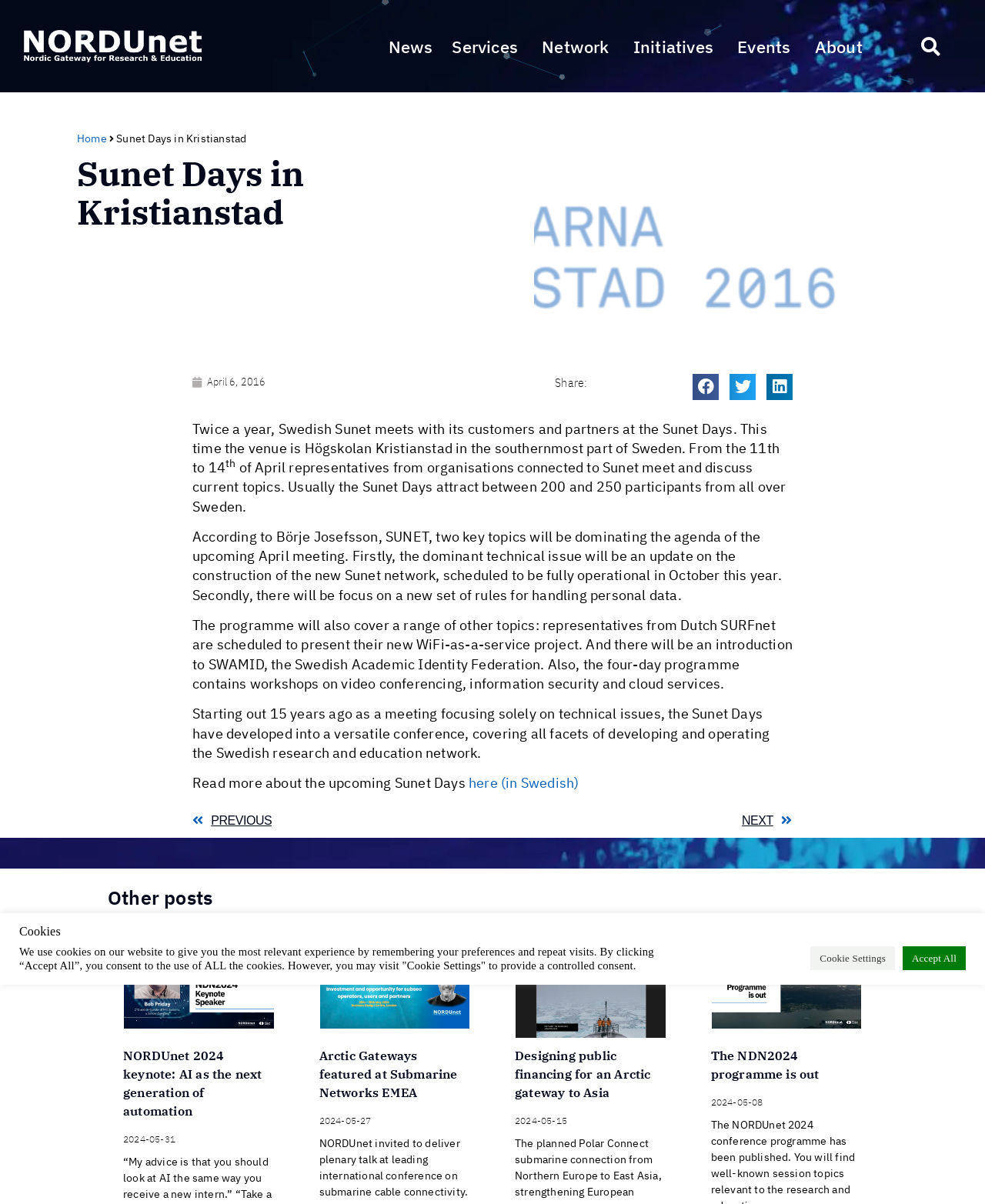Can you pinpoint the bounding box coordinates for the clickable element required for this instruction: "View the 'NORDUnet 2024 keynote: AI as the next generation of automation' post"? The coordinates should be four float numbers between 0 and 1, i.e., [left, top, right, bottom].

[0.126, 0.784, 0.278, 0.854]